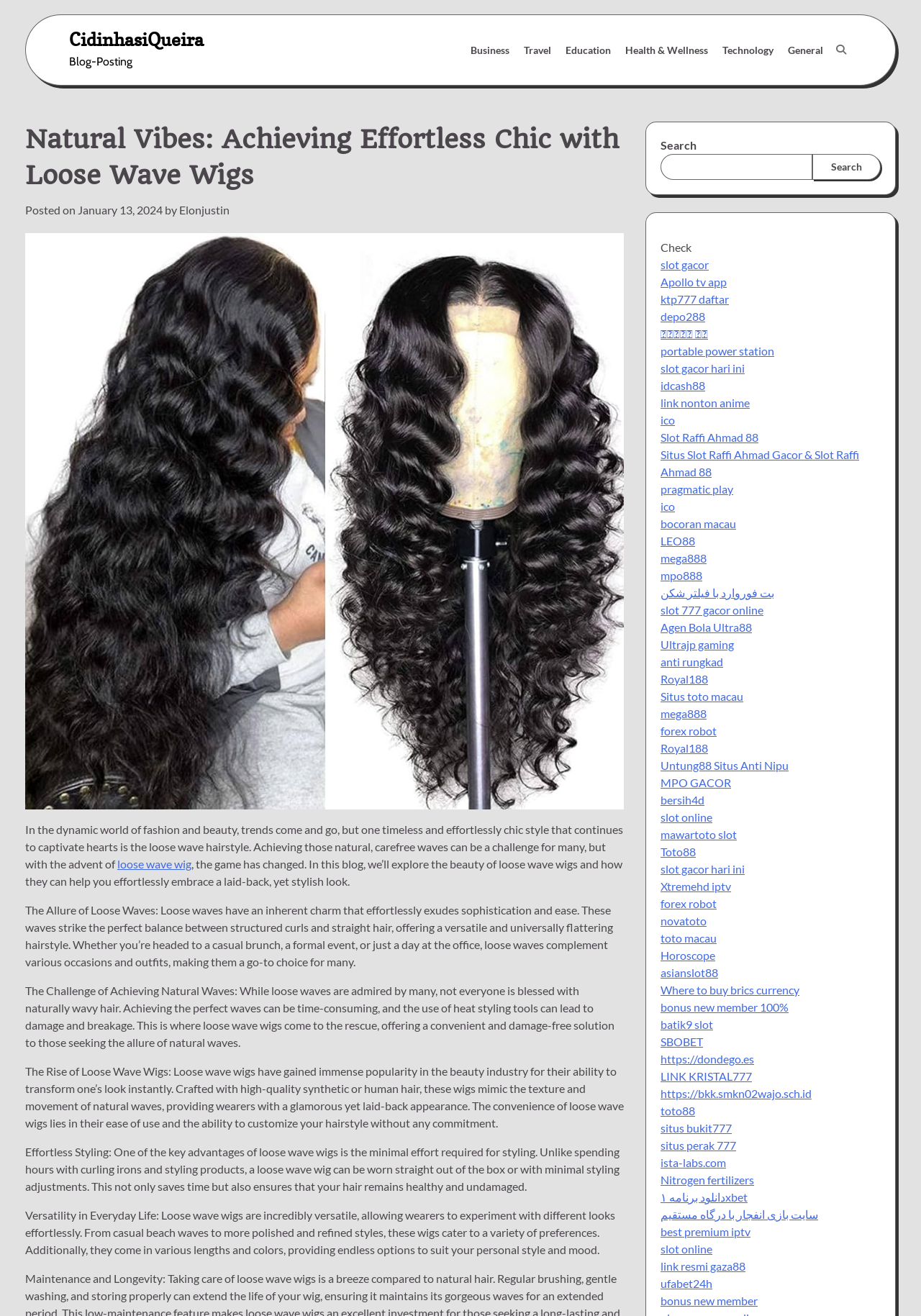Utilize the information from the image to answer the question in detail:
What is the benefit of loose wave wigs?

One of the benefits of loose wave wigs is that they require minimal effort for styling, as mentioned in the blog post. This is because they can be worn straight out of the box or with minimal styling adjustments, saving time and ensuring that the hair remains healthy and undamaged.